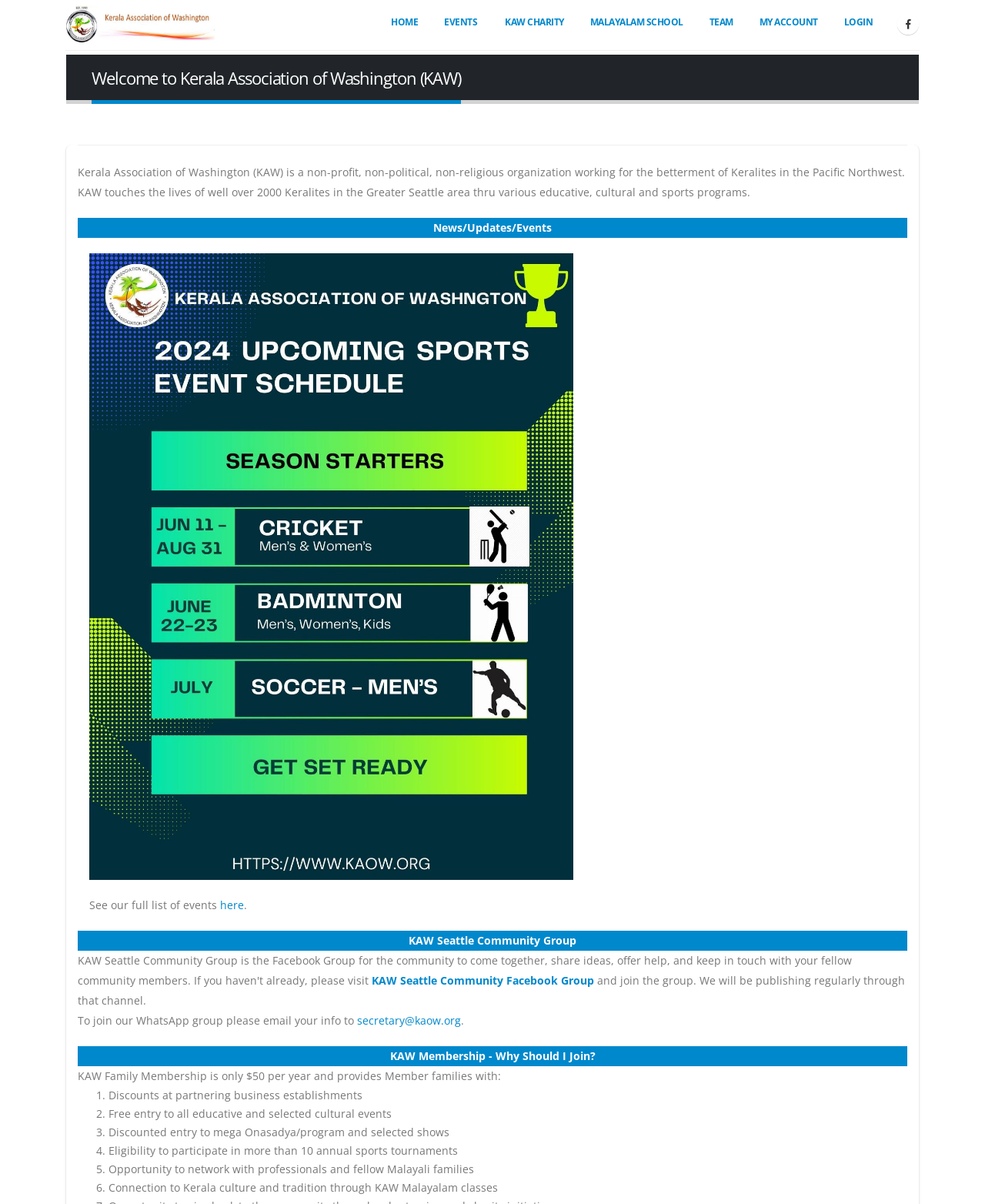Please identify the bounding box coordinates of the element I need to click to follow this instruction: "Join the KAW Seattle Community Facebook Group".

[0.377, 0.808, 0.603, 0.82]